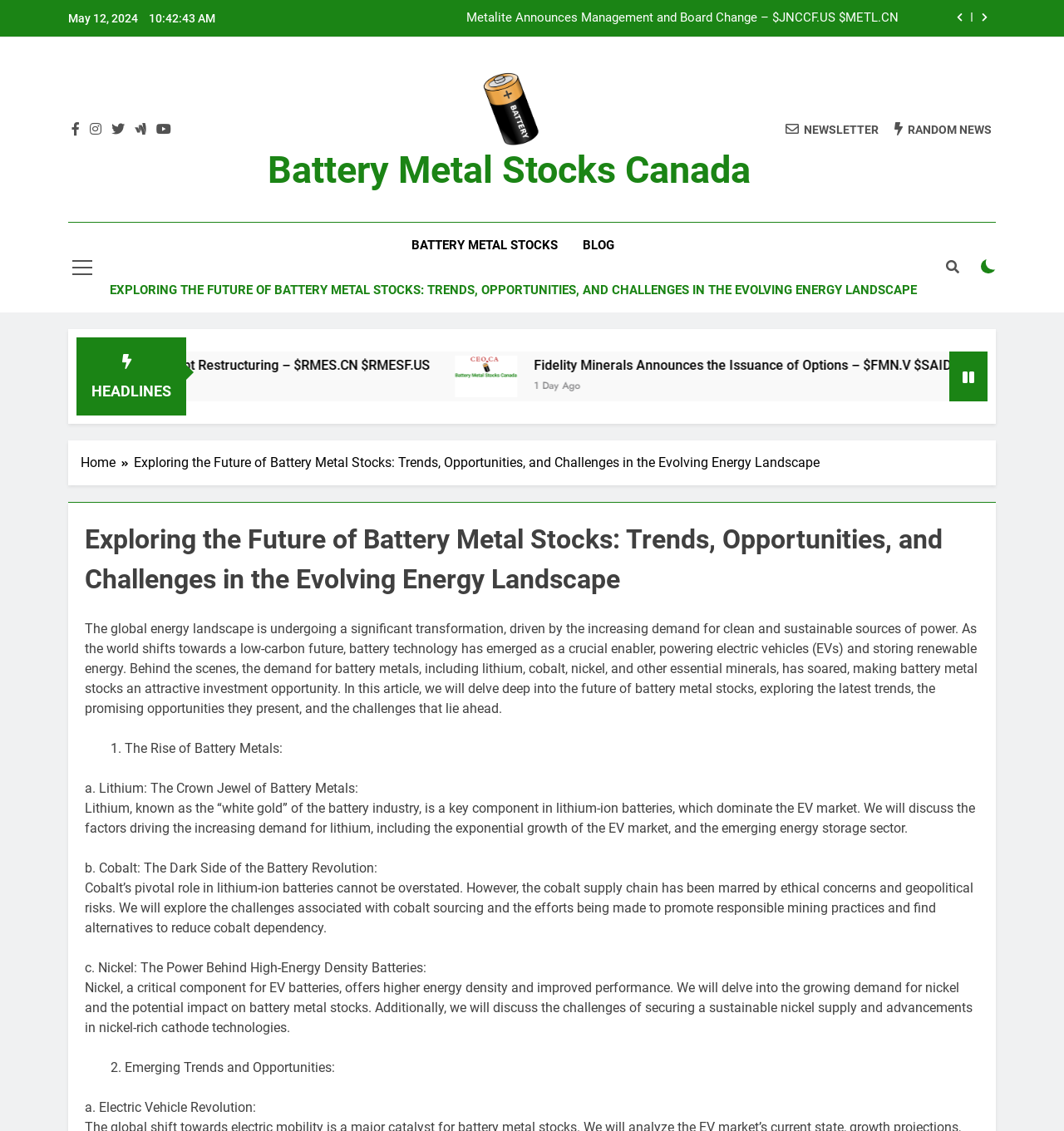Please determine the bounding box coordinates of the section I need to click to accomplish this instruction: "View the latest headlines".

[0.086, 0.338, 0.161, 0.353]